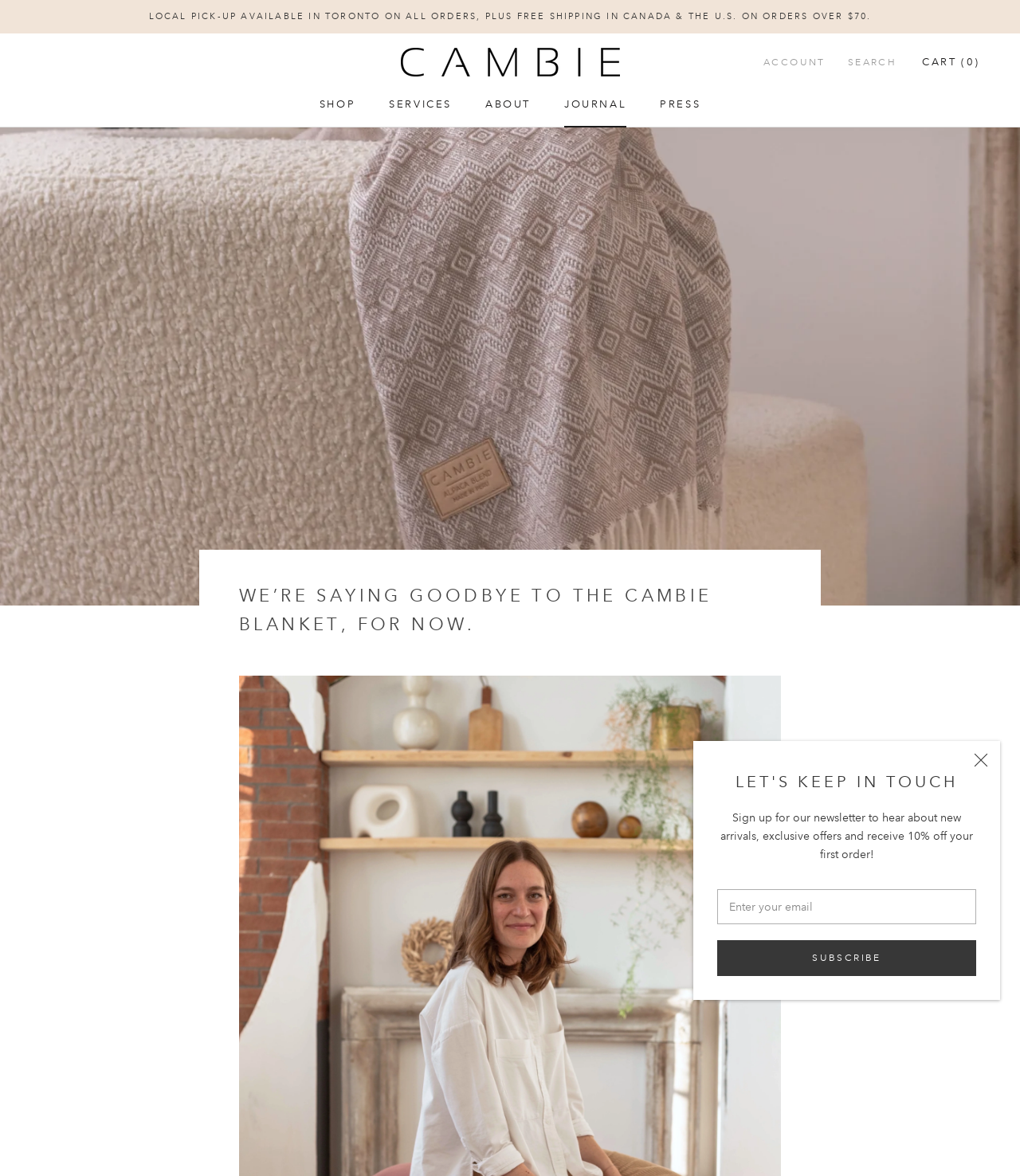Identify and generate the primary title of the webpage.

WE’RE SAYING GOODBYE TO THE CAMBIE BLANKET, FOR NOW.